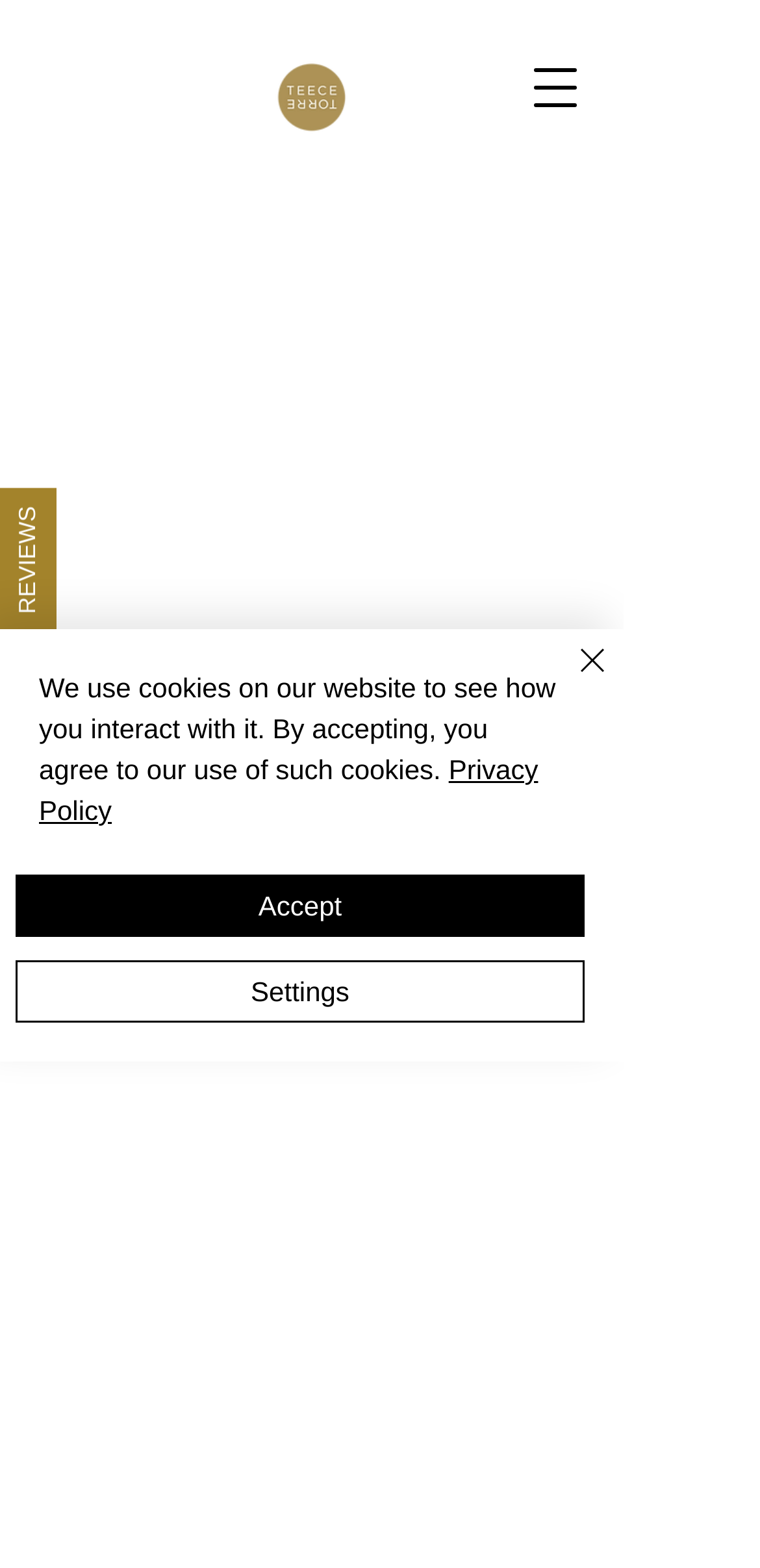Give an extensive and precise description of the webpage.

This webpage is about a vintage portrait cameo necklace, featuring freshwater pearls and red spinel gemstones. At the top left, there is a logo of Teece Torre, a round gold image with a link to the website. Next to it, on the top right, is a button to open the navigation menu. 

Below the logo, a prominent alert message is displayed, taking up most of the top section of the page. The alert informs users about the website's use of cookies and provides a link to the Privacy Policy. There are three buttons within the alert: 'Accept', 'Settings', and 'Close'. The 'Close' button has a small 'Close' icon next to it.

Further down the page, there is a button labeled 'REVIEWS' on the left side, which seems to be a call-to-action to view customer reviews of the product.